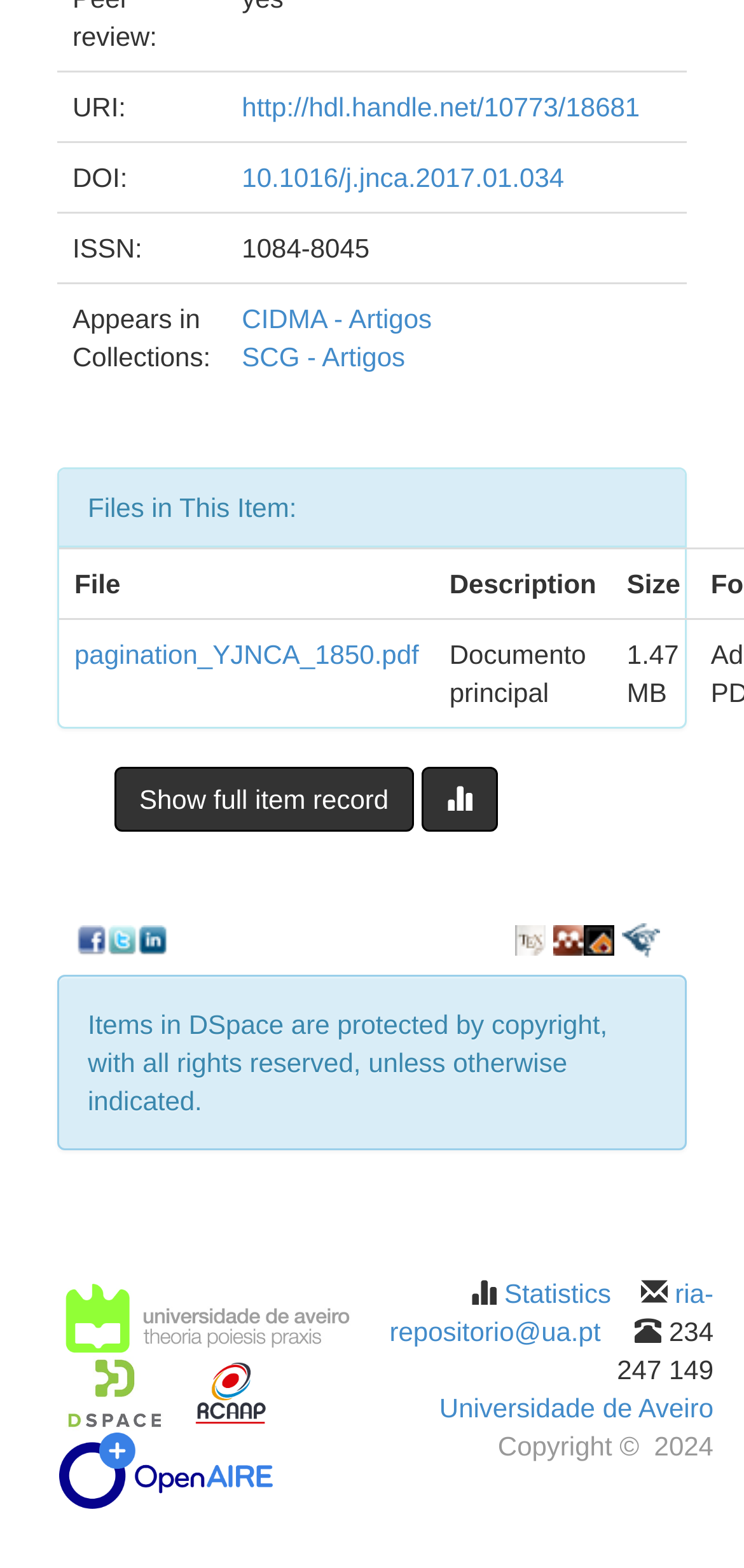What is the size of the file 'pagination_YJNCA_1850.pdf'?
Refer to the image and provide a one-word or short phrase answer.

1.47 MB